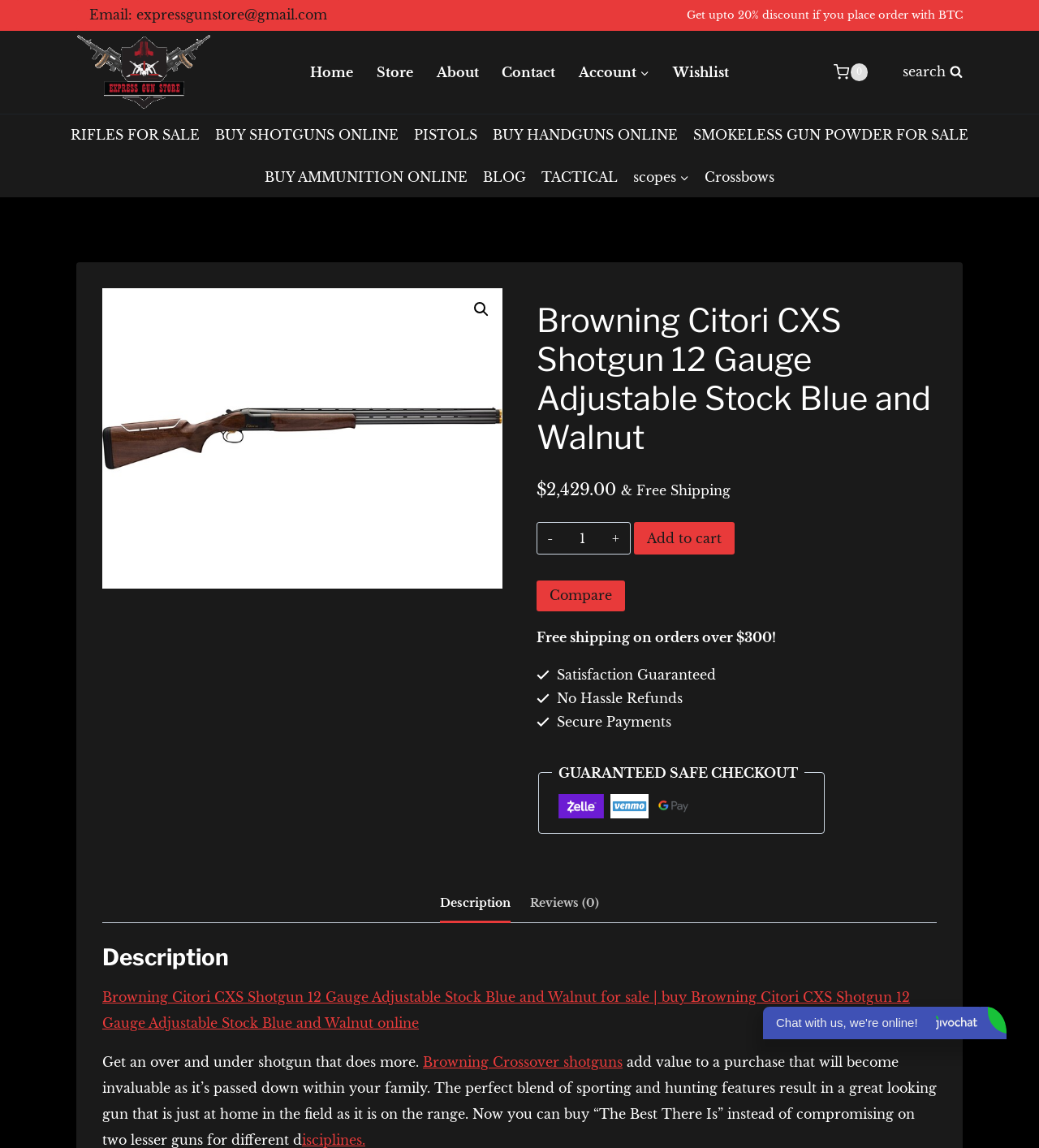What is the price of the Browning Citori CXS Shotgun?
Examine the image and provide an in-depth answer to the question.

The price of the Browning Citori CXS Shotgun can be found on the product page, where it is displayed as '$2,429.00' next to the product image.